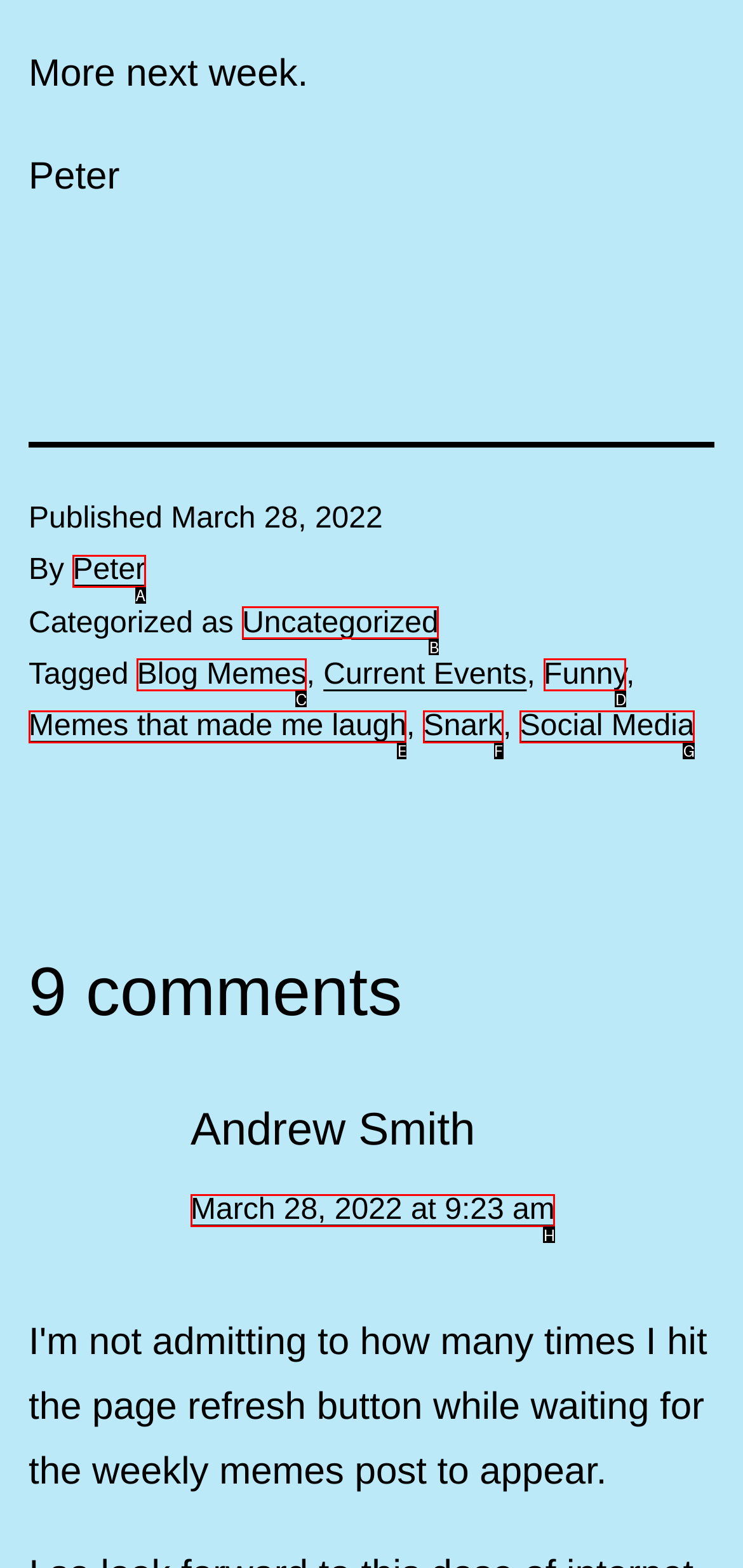Tell me which one HTML element best matches the description: Funny Answer with the option's letter from the given choices directly.

D